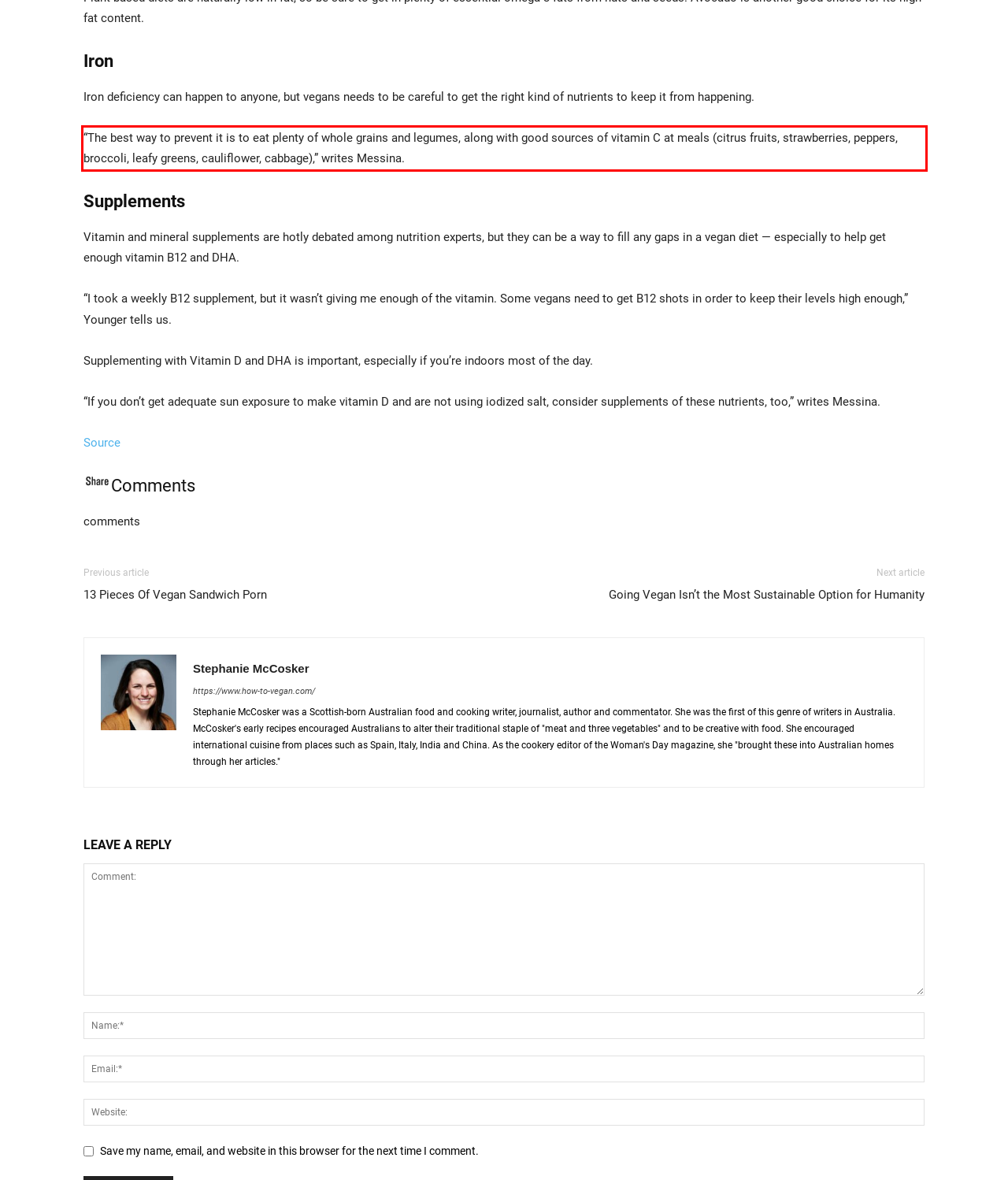Identify the text inside the red bounding box on the provided webpage screenshot by performing OCR.

“The best way to prevent it is to eat plenty of whole grains and legumes, along with good sources of vitamin C at meals (citrus fruits, strawberries, peppers, broccoli, leafy greens, cauliflower, cabbage),” writes Messina.